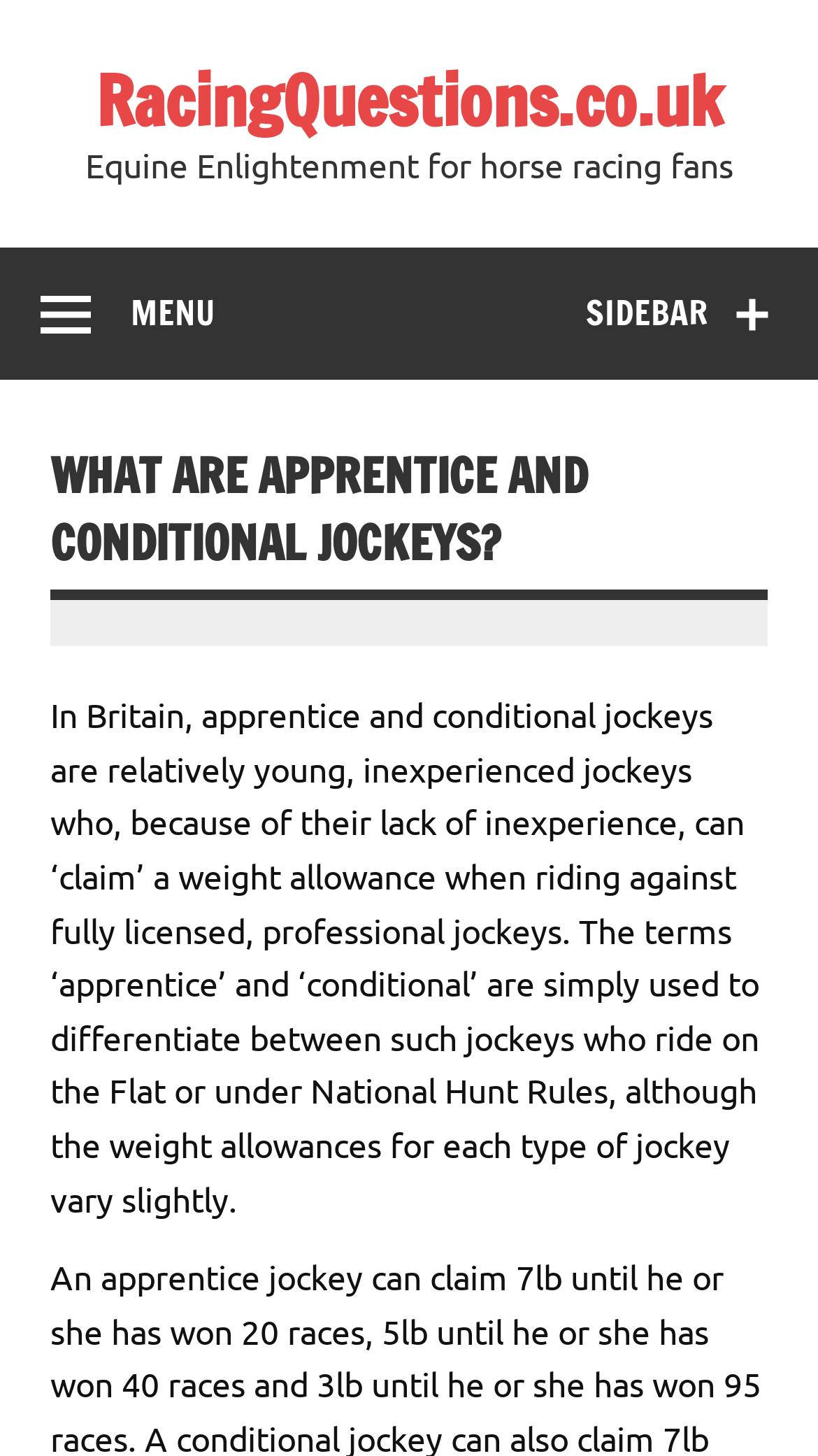Based on the element description: "Sidebar", identify the UI element and provide its bounding box coordinates. Use four float numbers between 0 and 1, [left, top, right, bottom].

[0.667, 0.171, 1.0, 0.26]